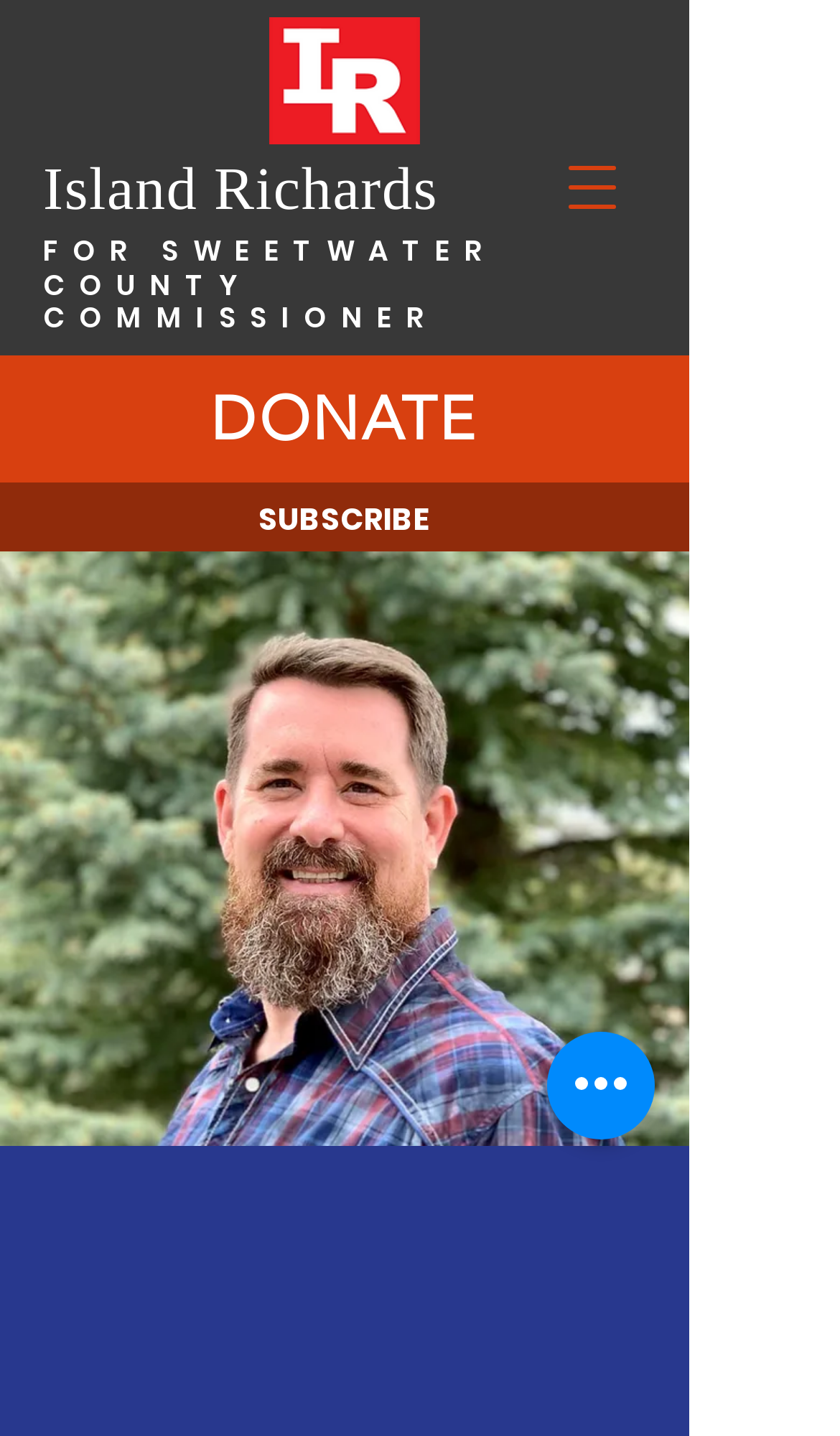Answer the question below with a single word or a brief phrase: 
What is the text of the link below 'Island Richards'?

FOR SWEETWATER COUNTY COMMISSIONER